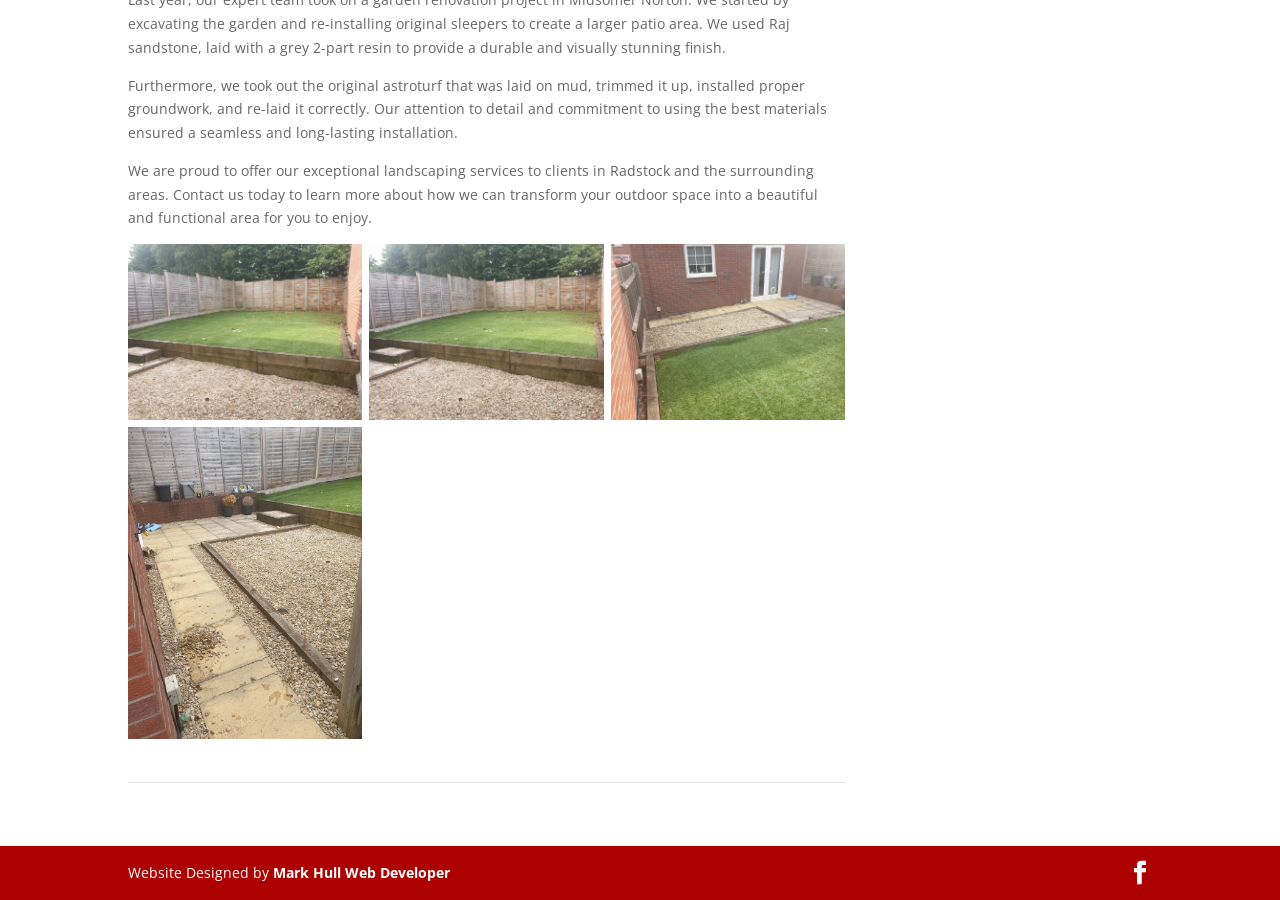For the element described, predict the bounding box coordinates as (top-left x, top-left y, bottom-right x, bottom-right y). All values should be between 0 and 1. Element description: Mark Hull Web Developer

[0.213, 0.959, 0.352, 0.98]